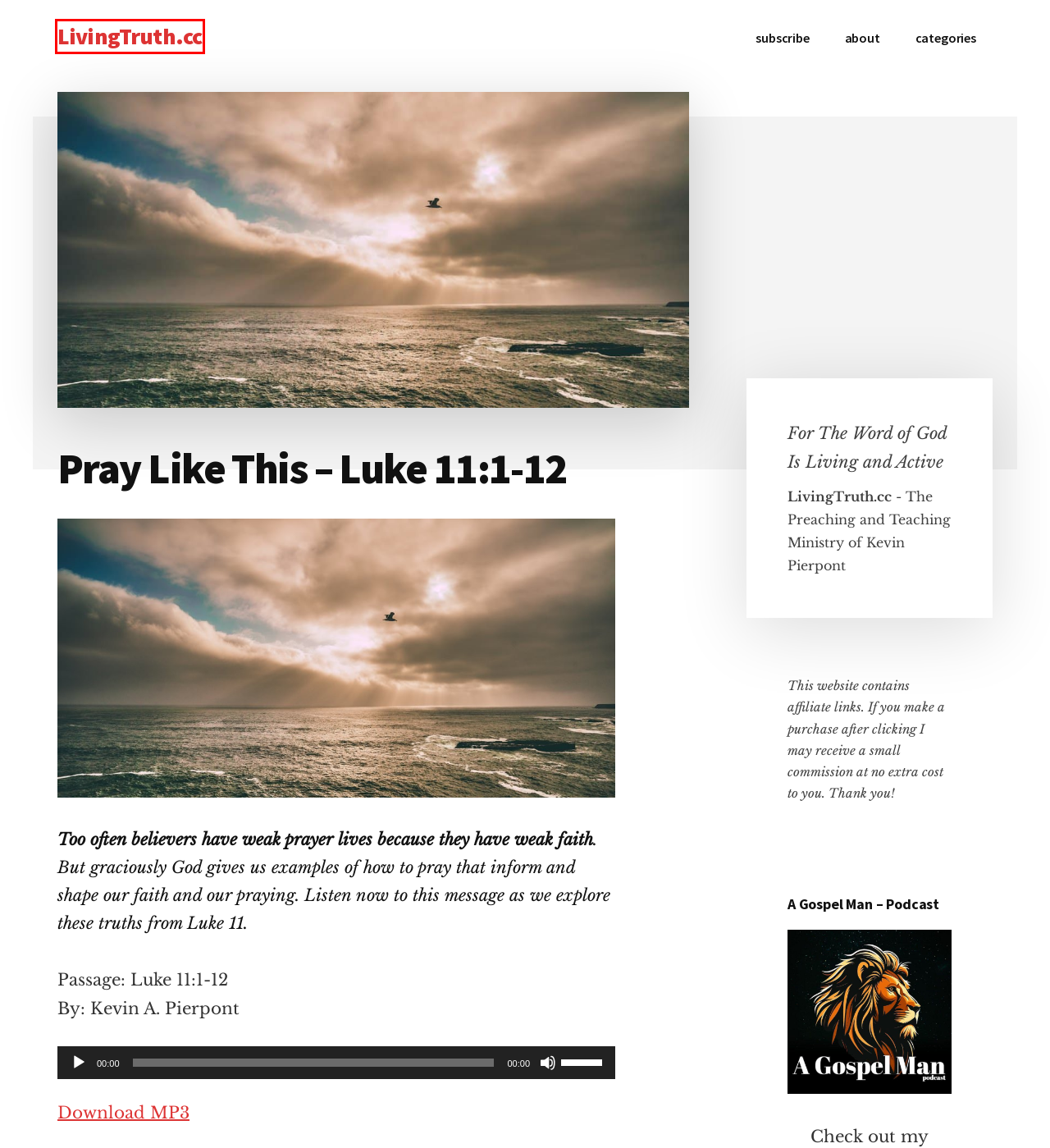You have a screenshot of a webpage with a red rectangle bounding box. Identify the best webpage description that corresponds to the new webpage after clicking the element within the red bounding box. Here are the candidates:
A. Contact
B. Follow the site
C. Privacy Policy
D. Amazon.com
E. LivingTruth.cc – The Teaching Ministry of Kevin A. Pierpont
F. About
G. Search
H. Commonplace

E